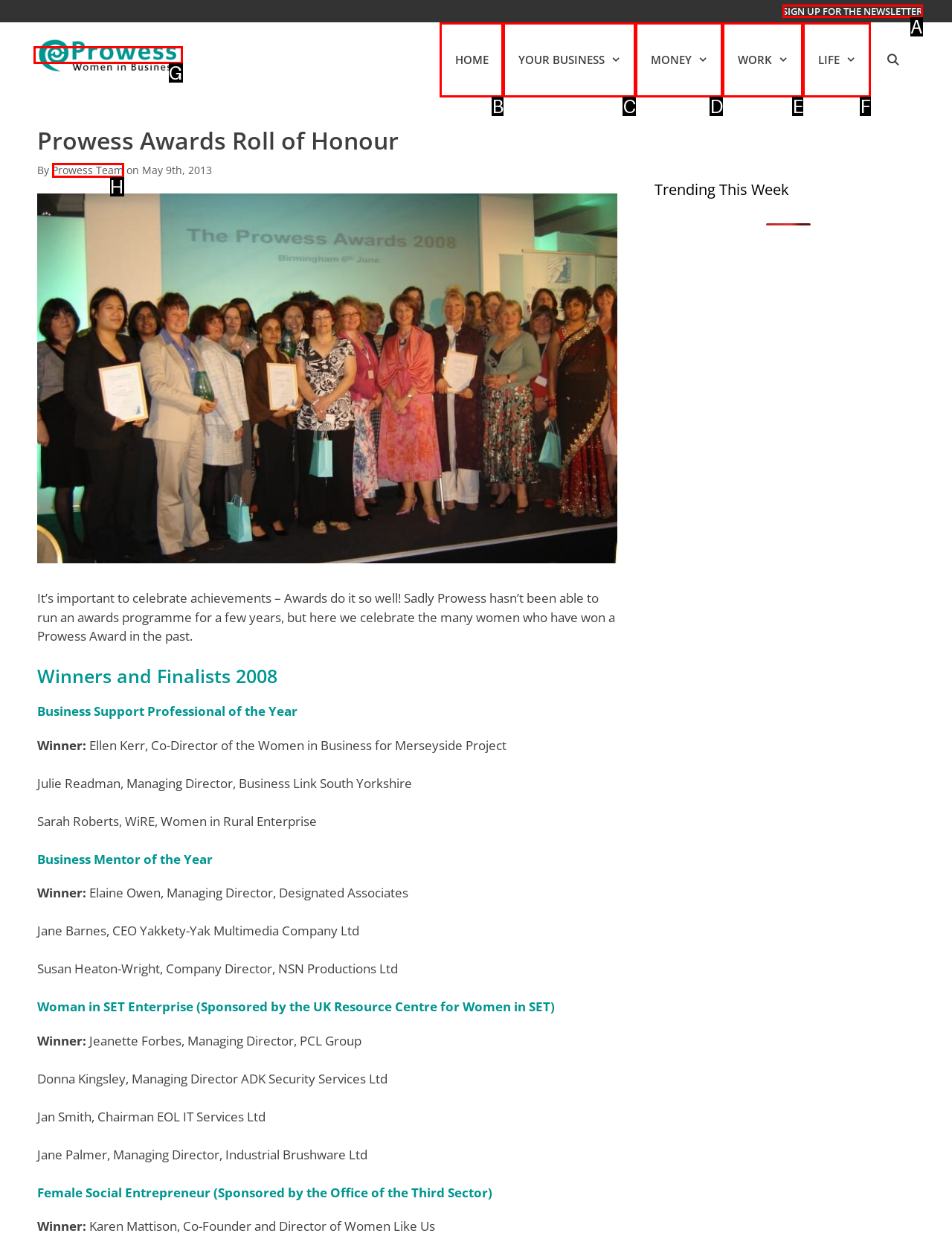What option should you select to complete this task: Click the 'SIGN UP FOR THE NEWSLETTER' link? Indicate your answer by providing the letter only.

A